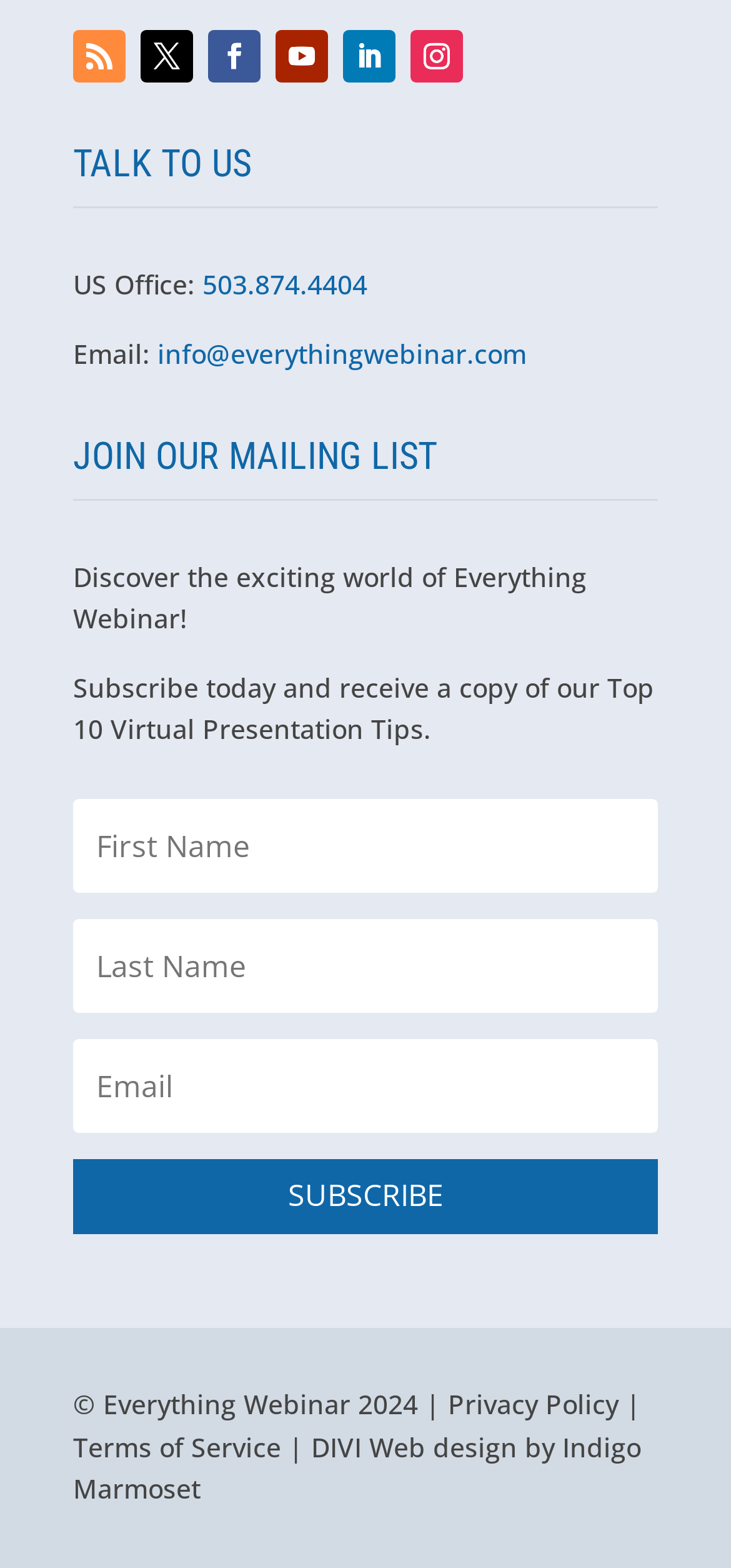Please identify the bounding box coordinates for the region that you need to click to follow this instruction: "Click the Facebook link".

None